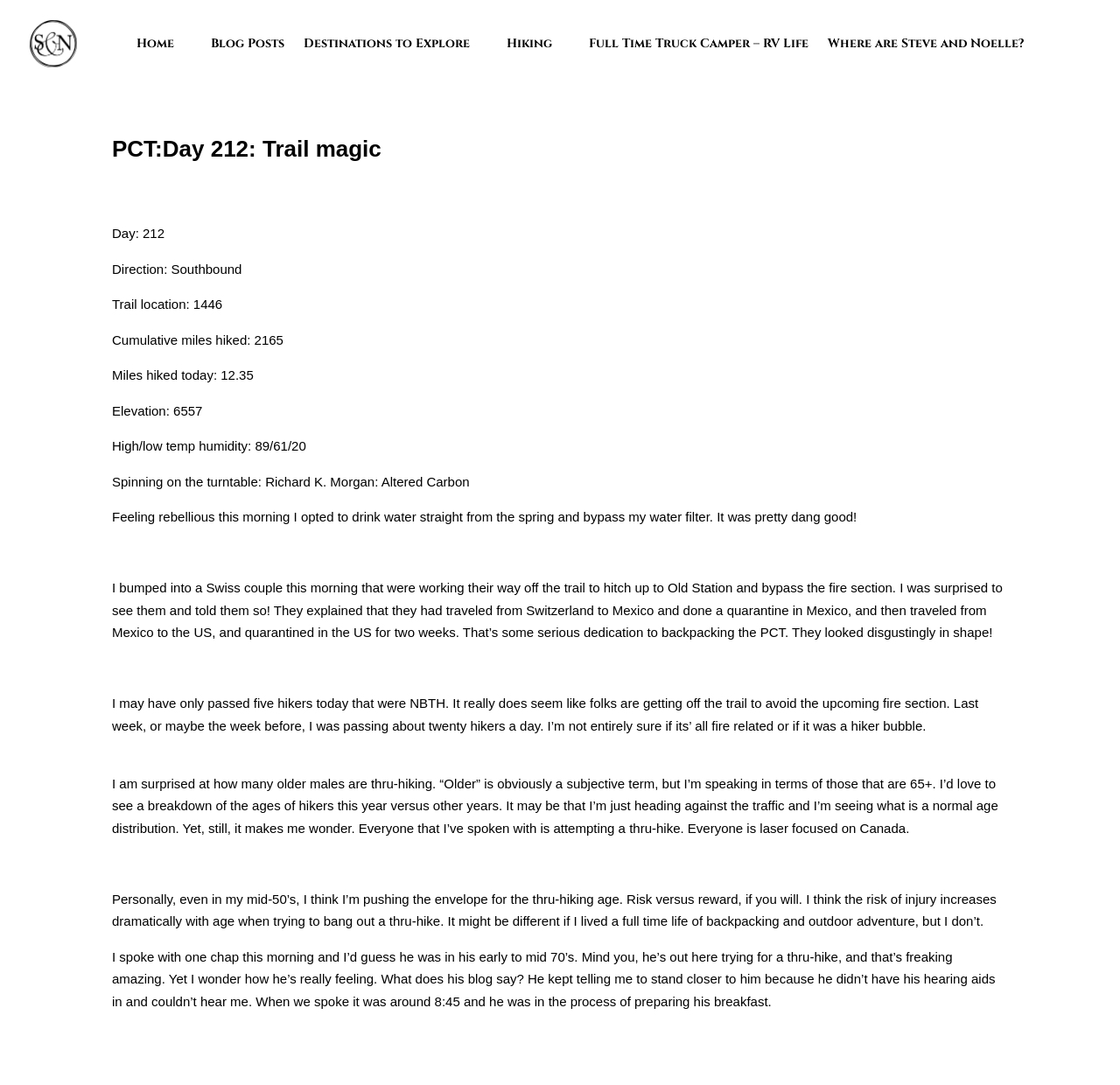Provide a brief response using a word or short phrase to this question:
How many main navigation links are there?

6